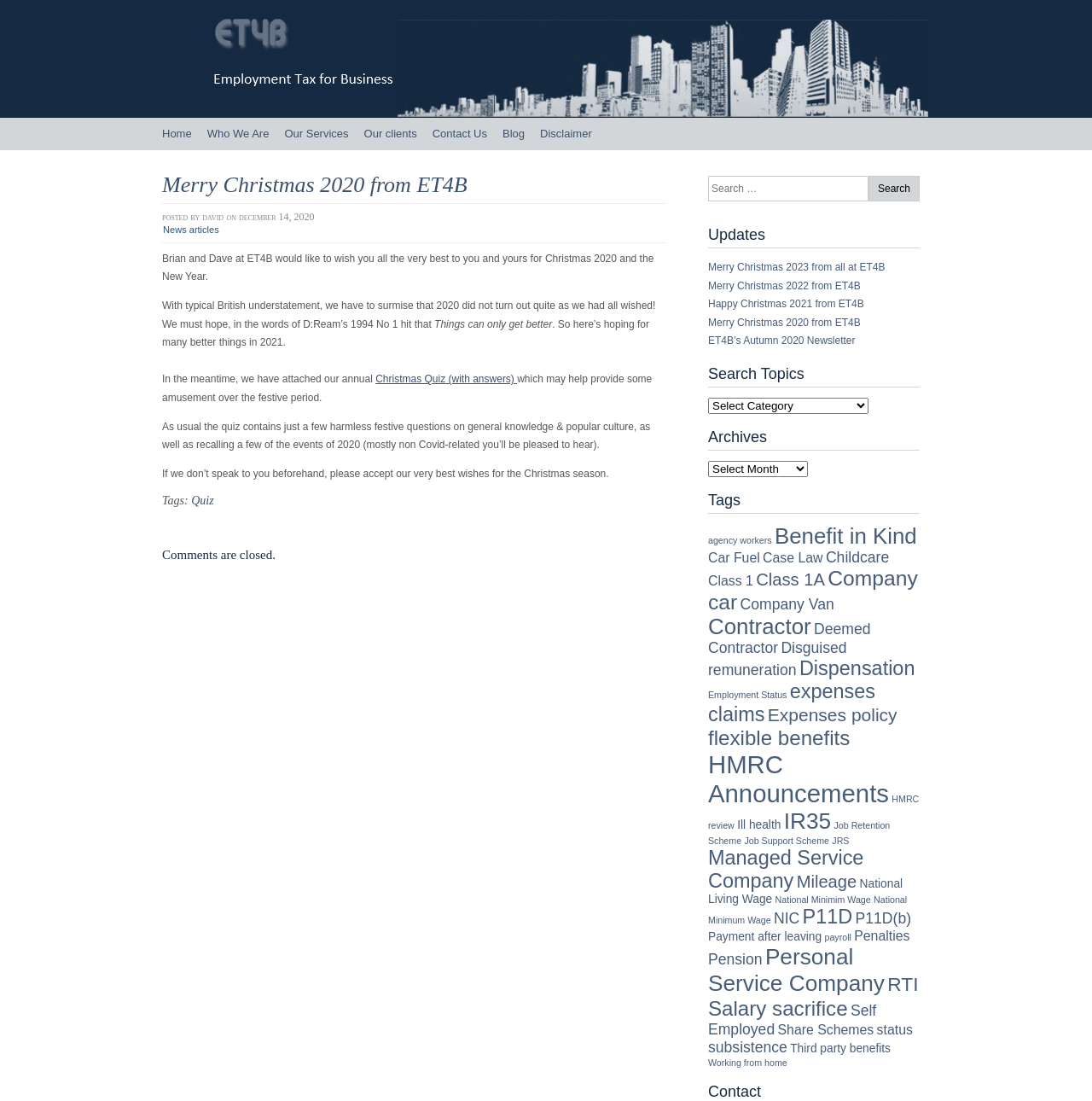Can you find the bounding box coordinates of the area I should click to execute the following instruction: "View the 'Updates'"?

[0.648, 0.206, 0.842, 0.226]